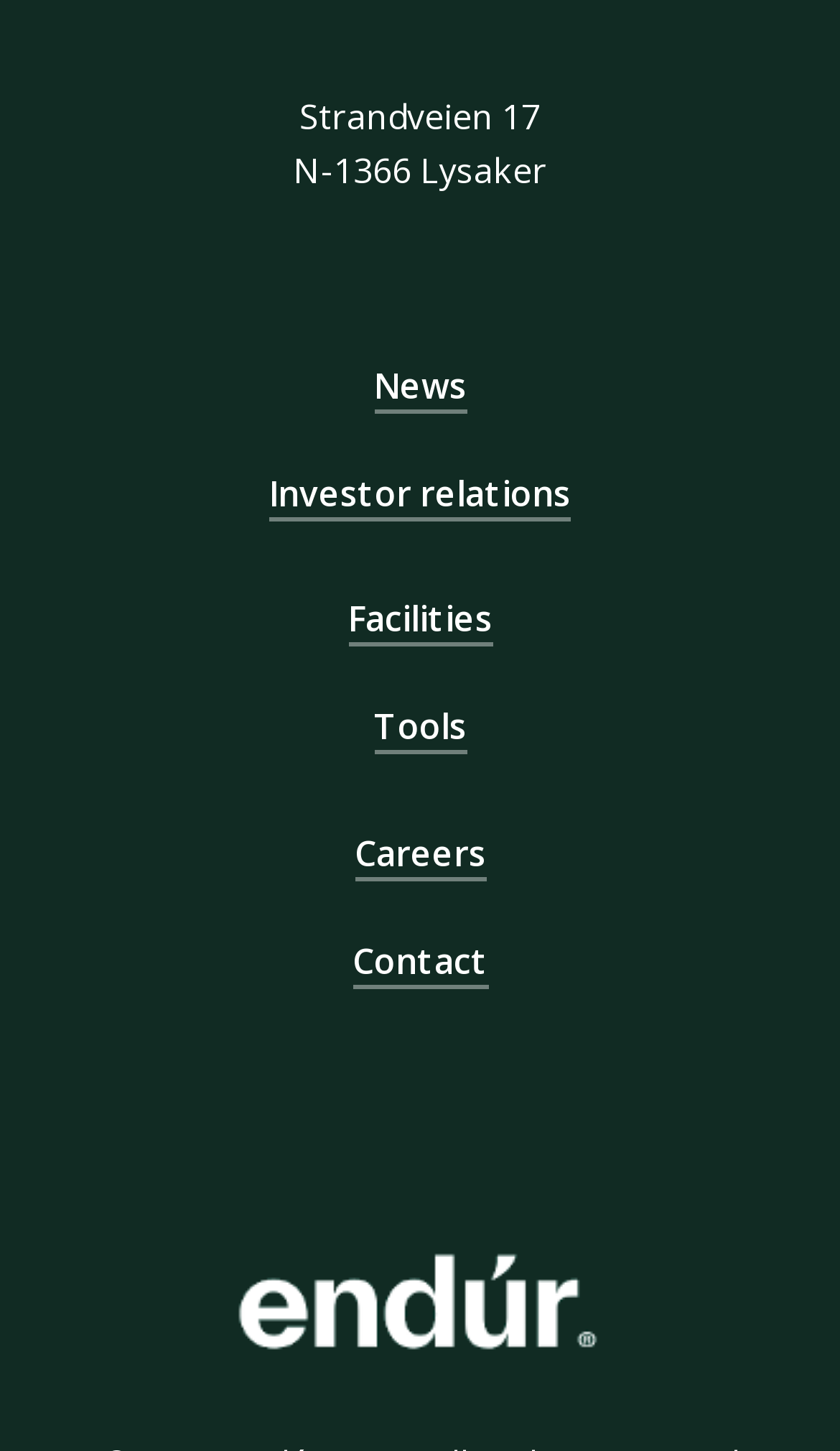Refer to the image and answer the question with as much detail as possible: What is the last main category on the webpage?

The last main category on the webpage can be determined by looking at the vertical position of the headings. The heading 'Contact' has the largest y2 coordinate, which means it is located at the bottom of the webpage, making it the last main category.